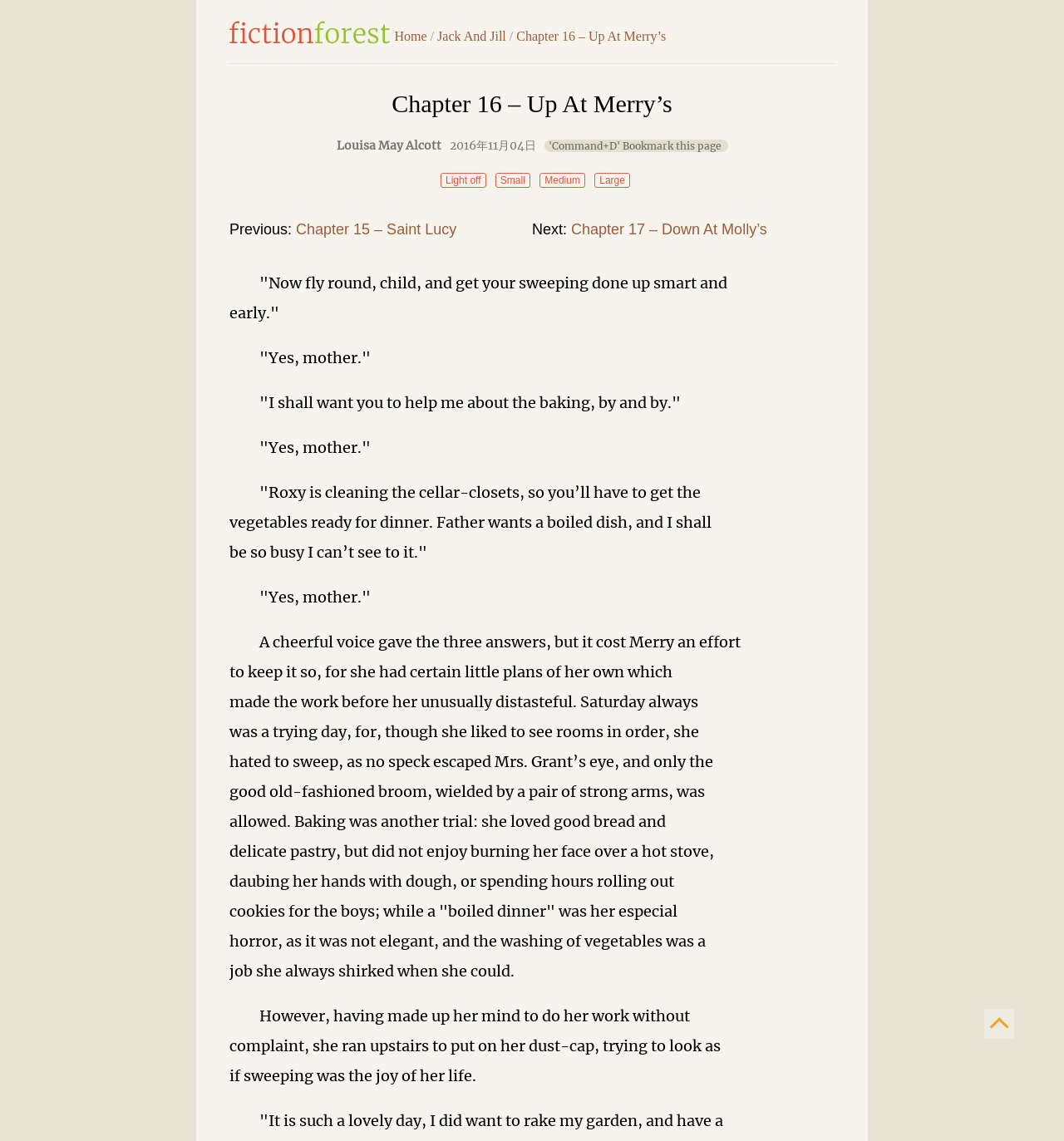What is Merry's task on Saturday?
Answer the question with a single word or phrase derived from the image.

Sweeping and baking